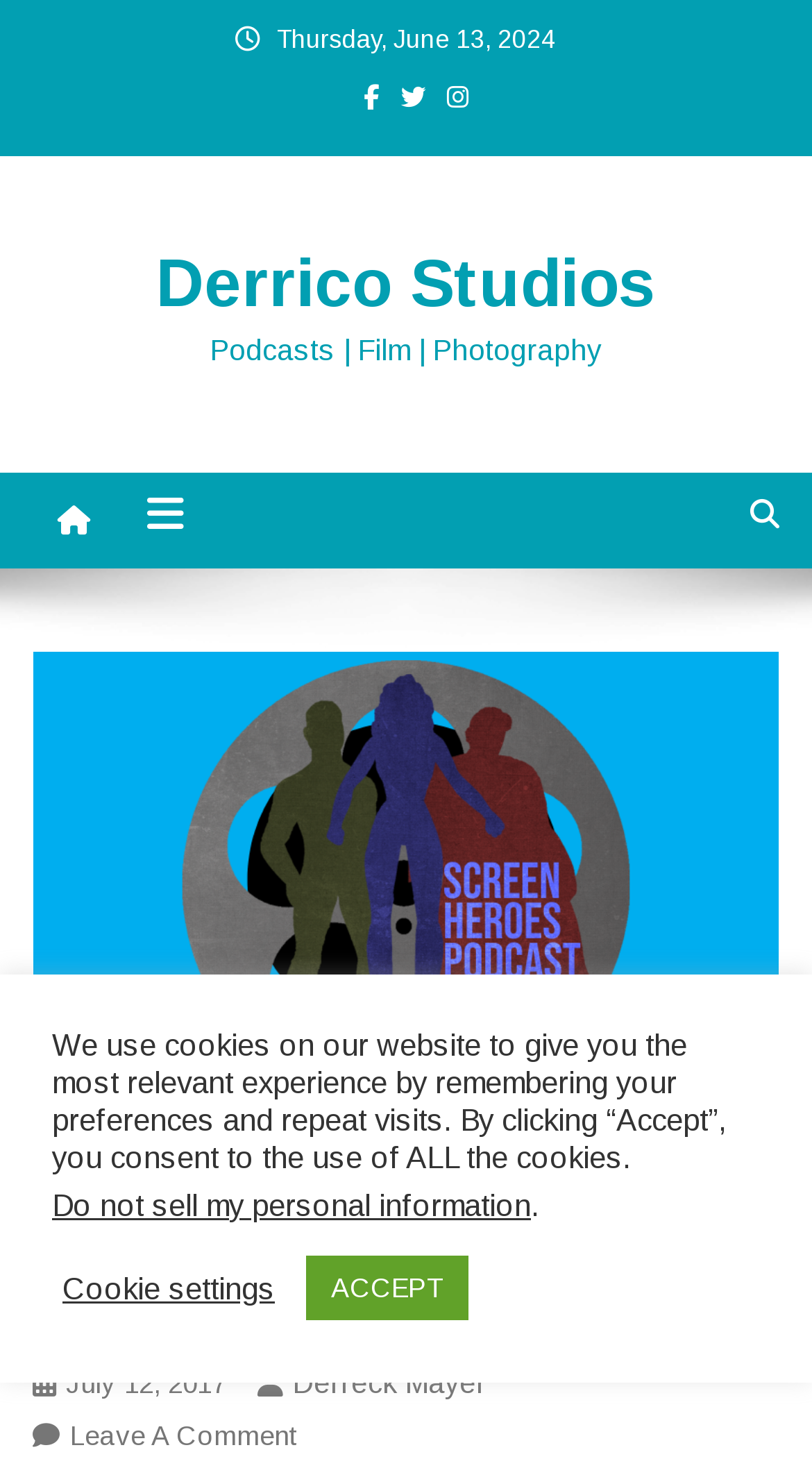Can you determine the bounding box coordinates of the area that needs to be clicked to fulfill the following instruction: "Leave a comment on the Spider-Man: Homecoming Review"?

[0.086, 0.974, 0.363, 0.995]